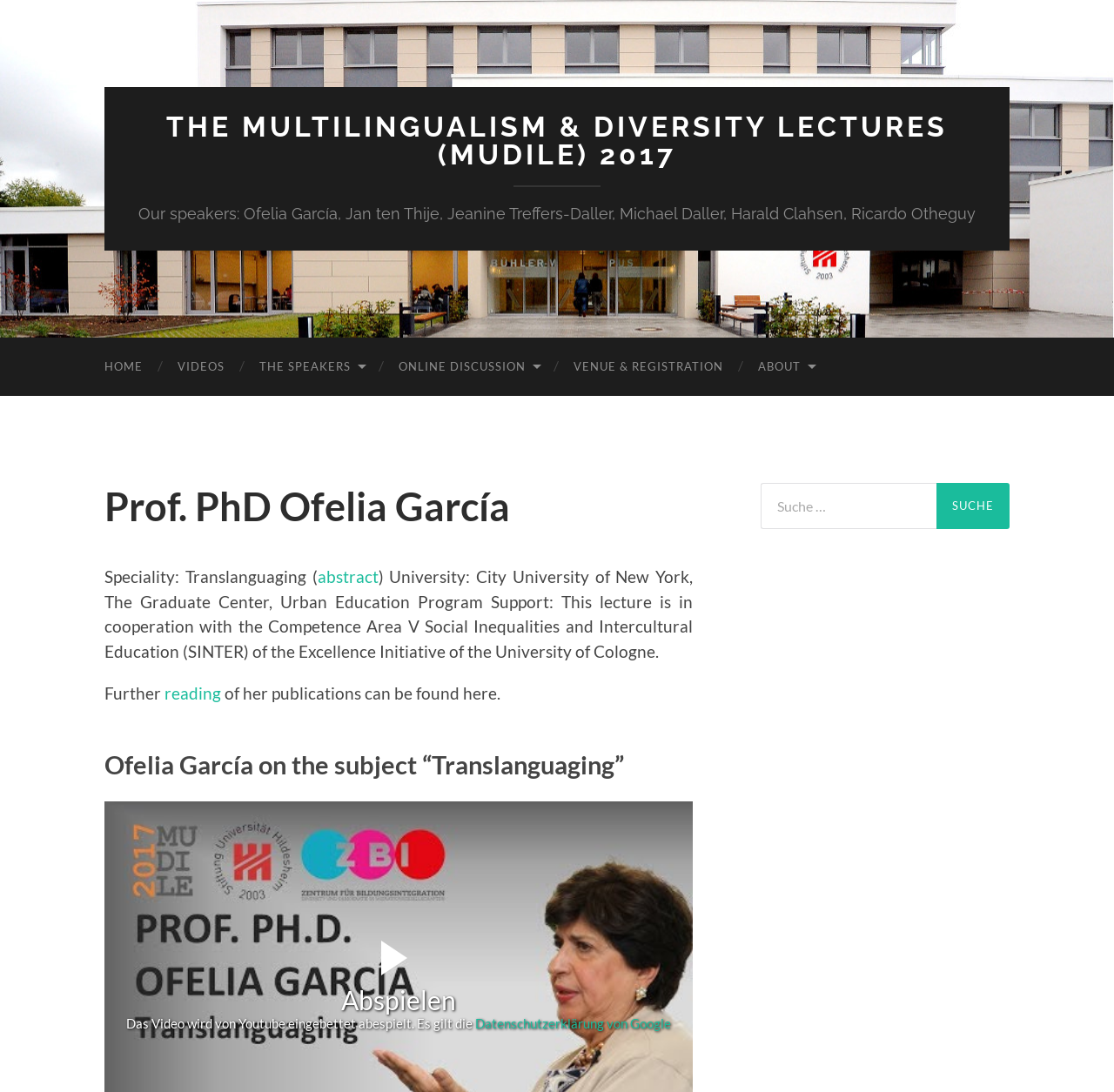Please find and provide the title of the webpage.

Prof. PhD Ofelia García